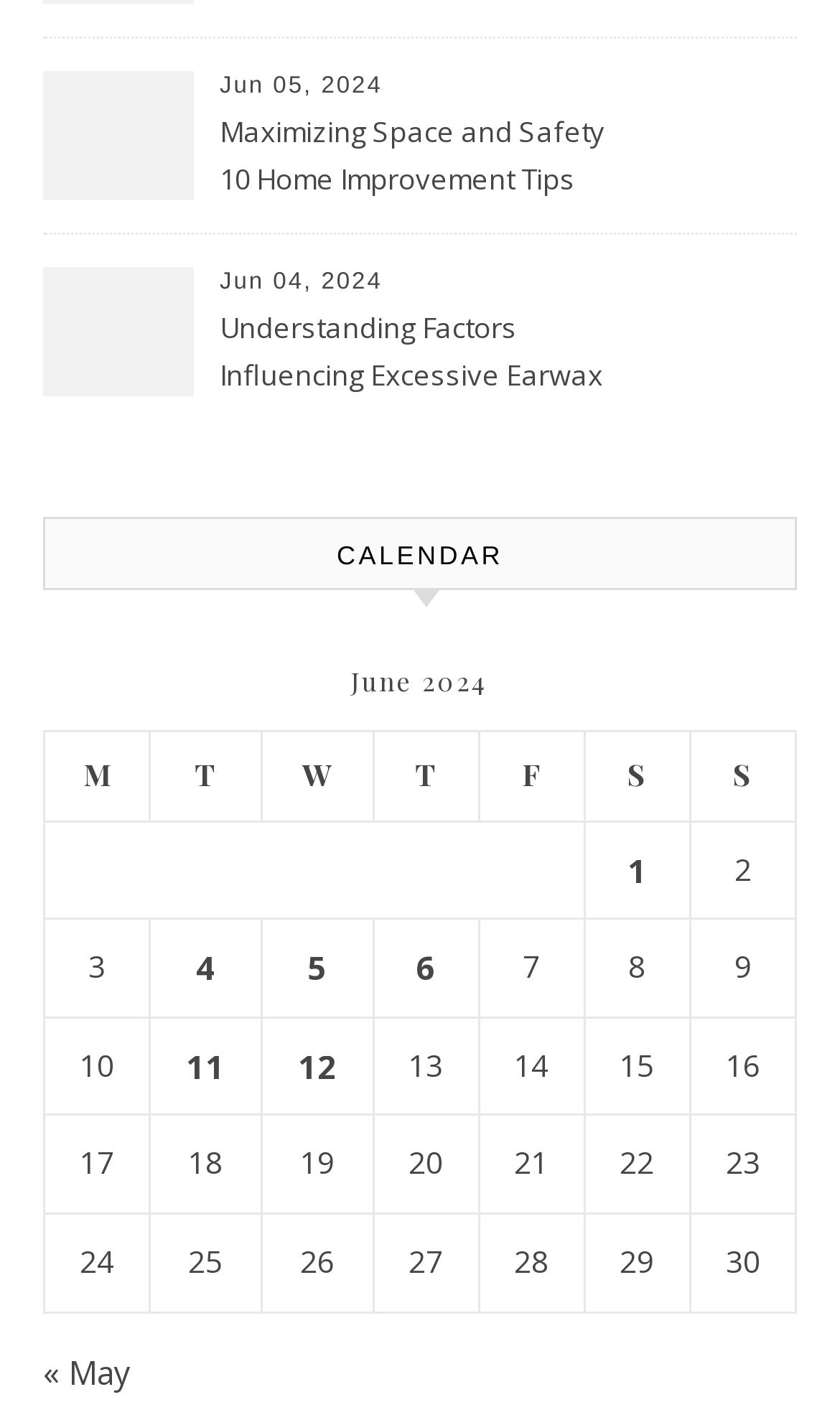Can you give a comprehensive explanation to the question given the content of the image?
How many posts were published on June 1, 2024?

The number of posts published on June 1, 2024 can be found in the gridcell element with the text 'Posts published on June 1, 2024', which is a child element of the row element in the table.